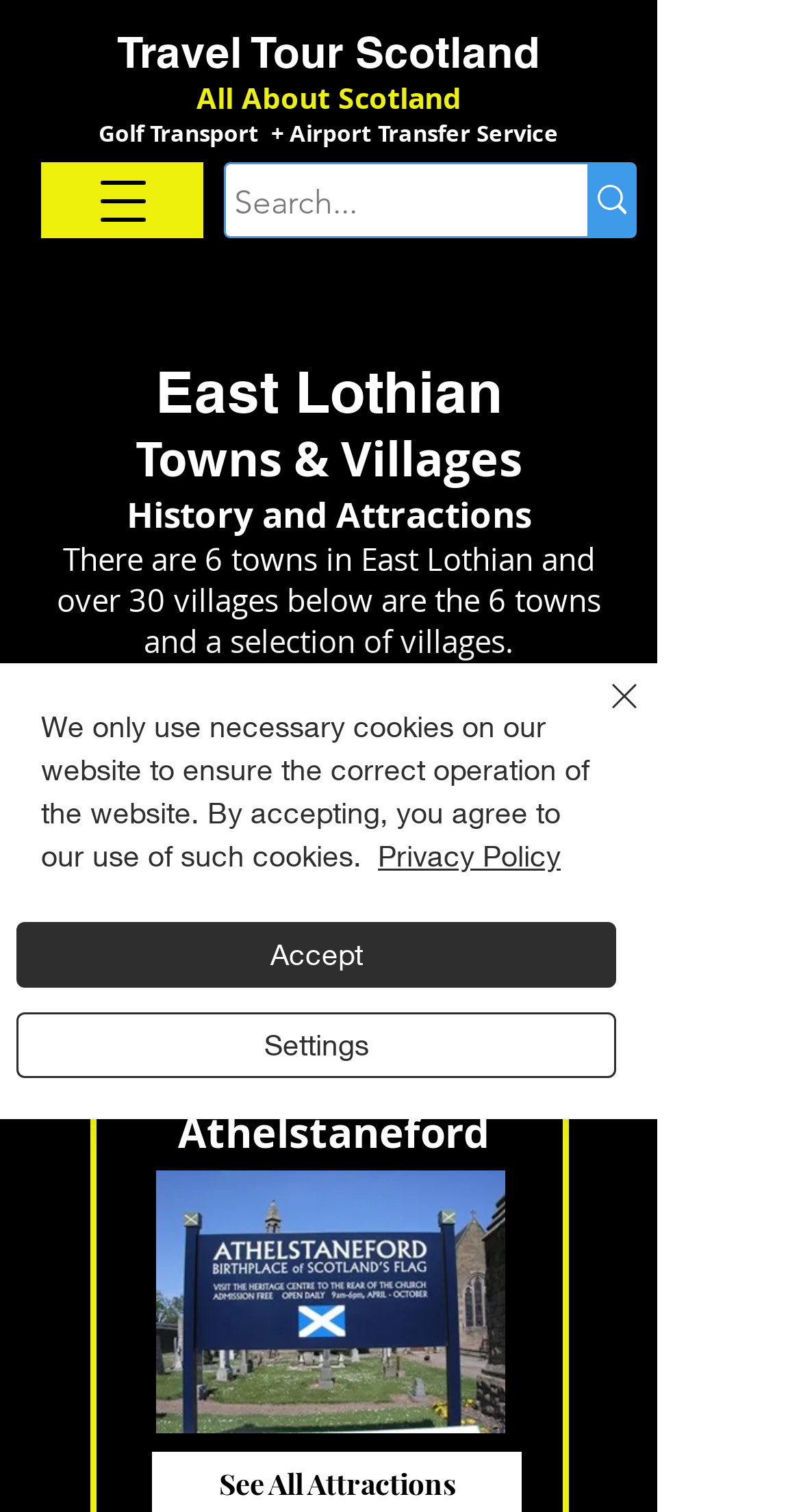Could you please study the image and provide a detailed answer to the question:
What is the name of the first village mentioned?

The first village mentioned on the webpage is Athelstaneford, which is listed under the heading 'East Lothian Inland Towns and Villages'. There is also an image and a generic element with the text 'Athelstaneford Village Flag Centre East Lothian'.